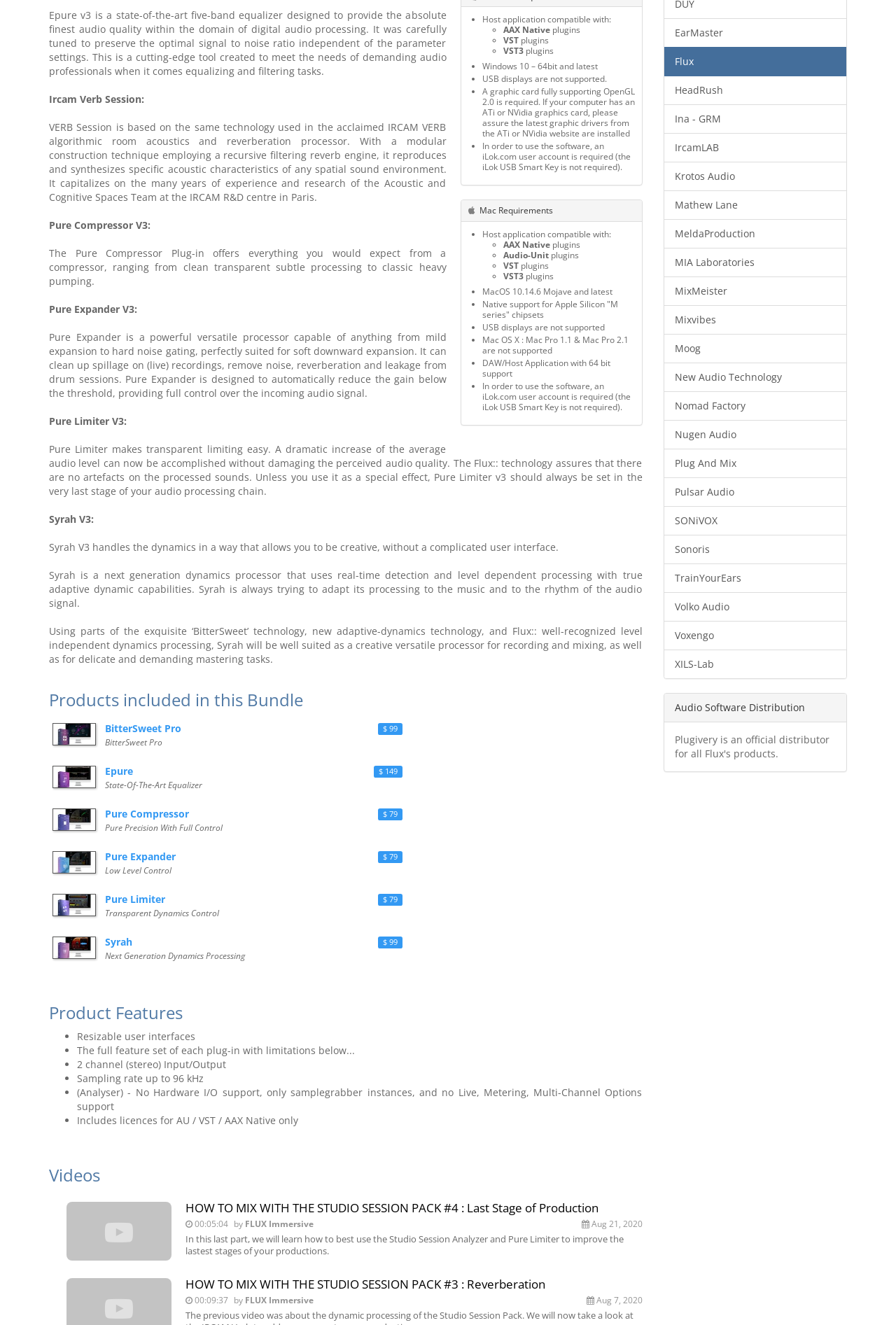Identify the bounding box for the UI element specified in this description: "About Us". The coordinates must be four float numbers between 0 and 1, formatted as [left, top, right, bottom].

None